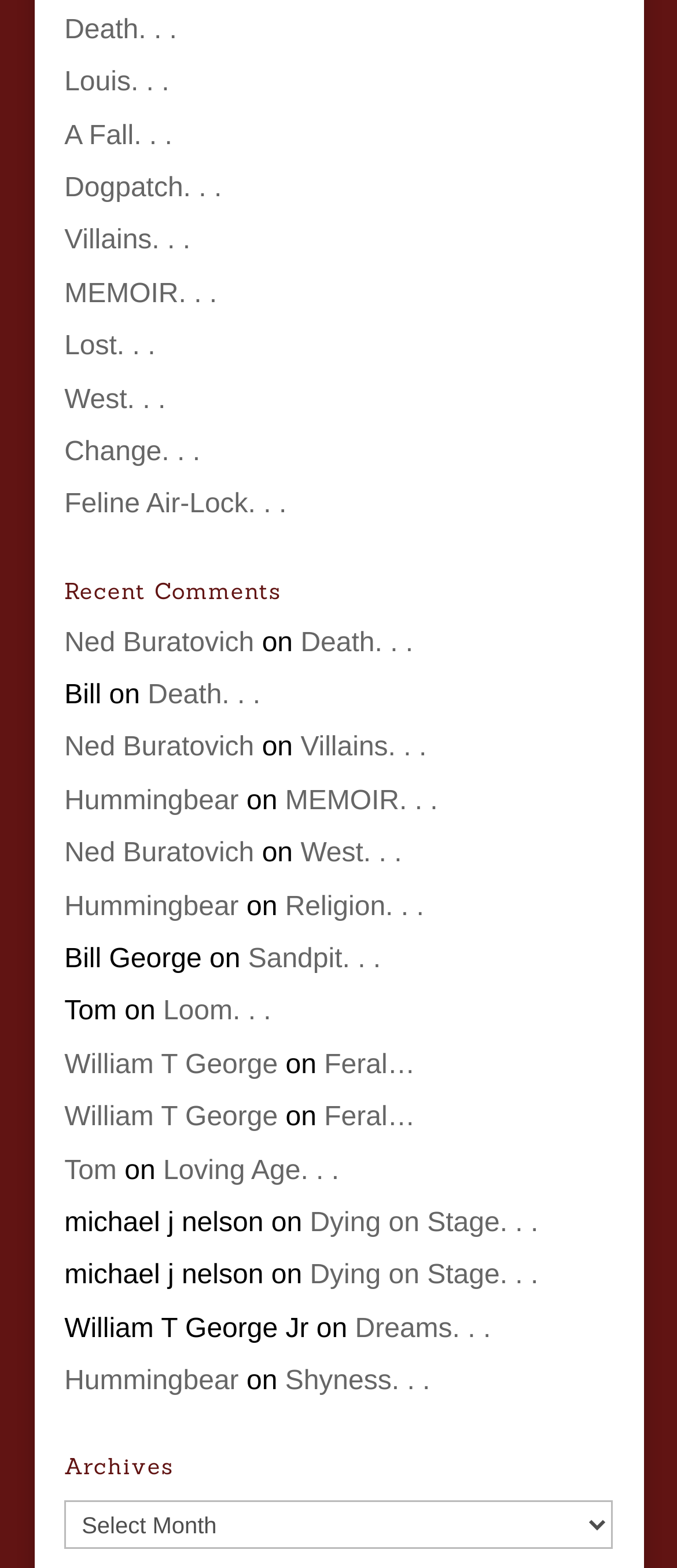Given the content of the image, can you provide a detailed answer to the question?
What is the category below the 'Recent Comments' section?

Below the 'Recent Comments' section, there is a heading element with the text 'Archives', which indicates that the category below it is Archives.